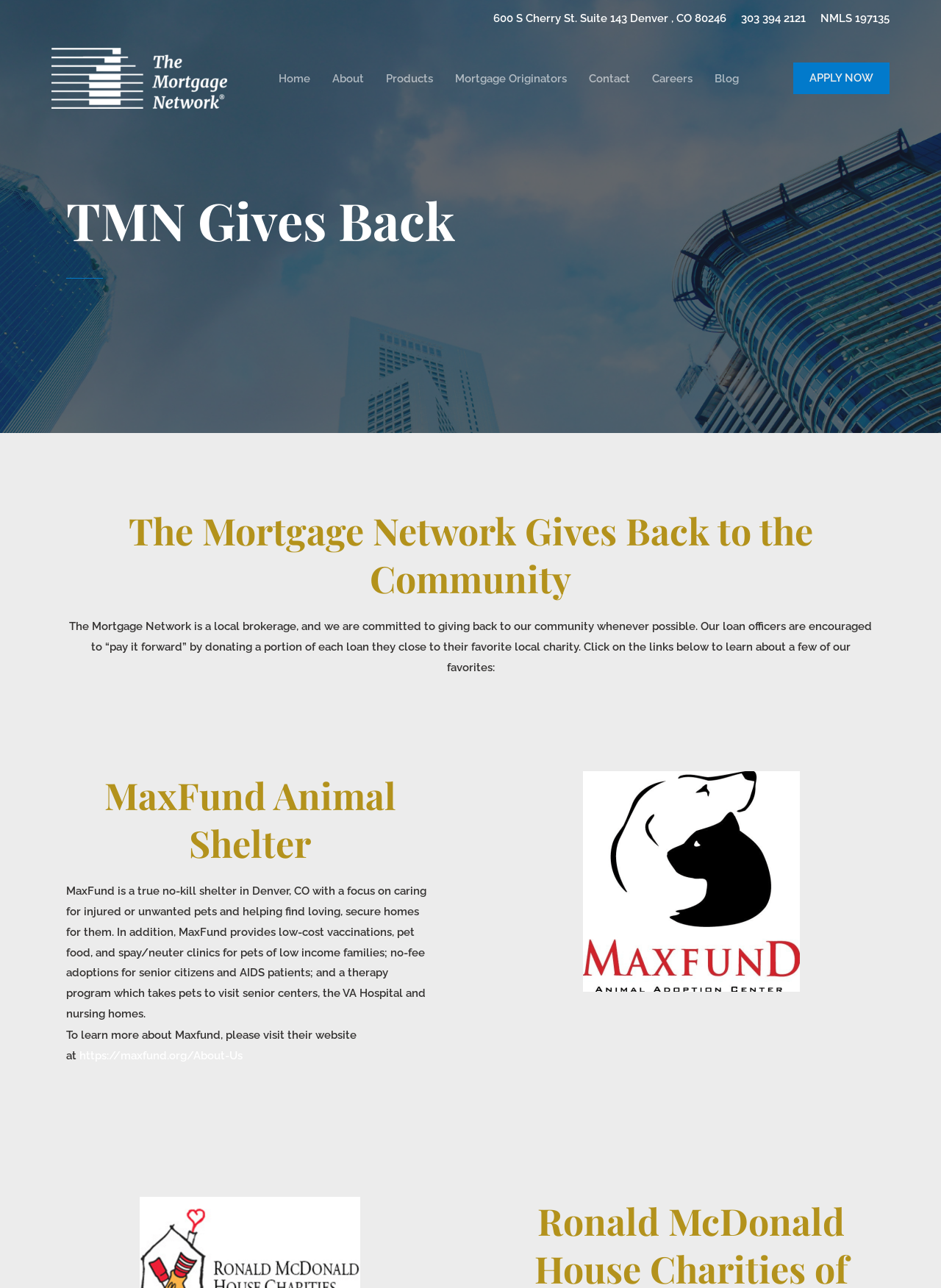For the element described, predict the bounding box coordinates as (top-left x, top-left y, bottom-right x, bottom-right y). All values should be between 0 and 1. Element description: Apply Now

[0.843, 0.049, 0.945, 0.073]